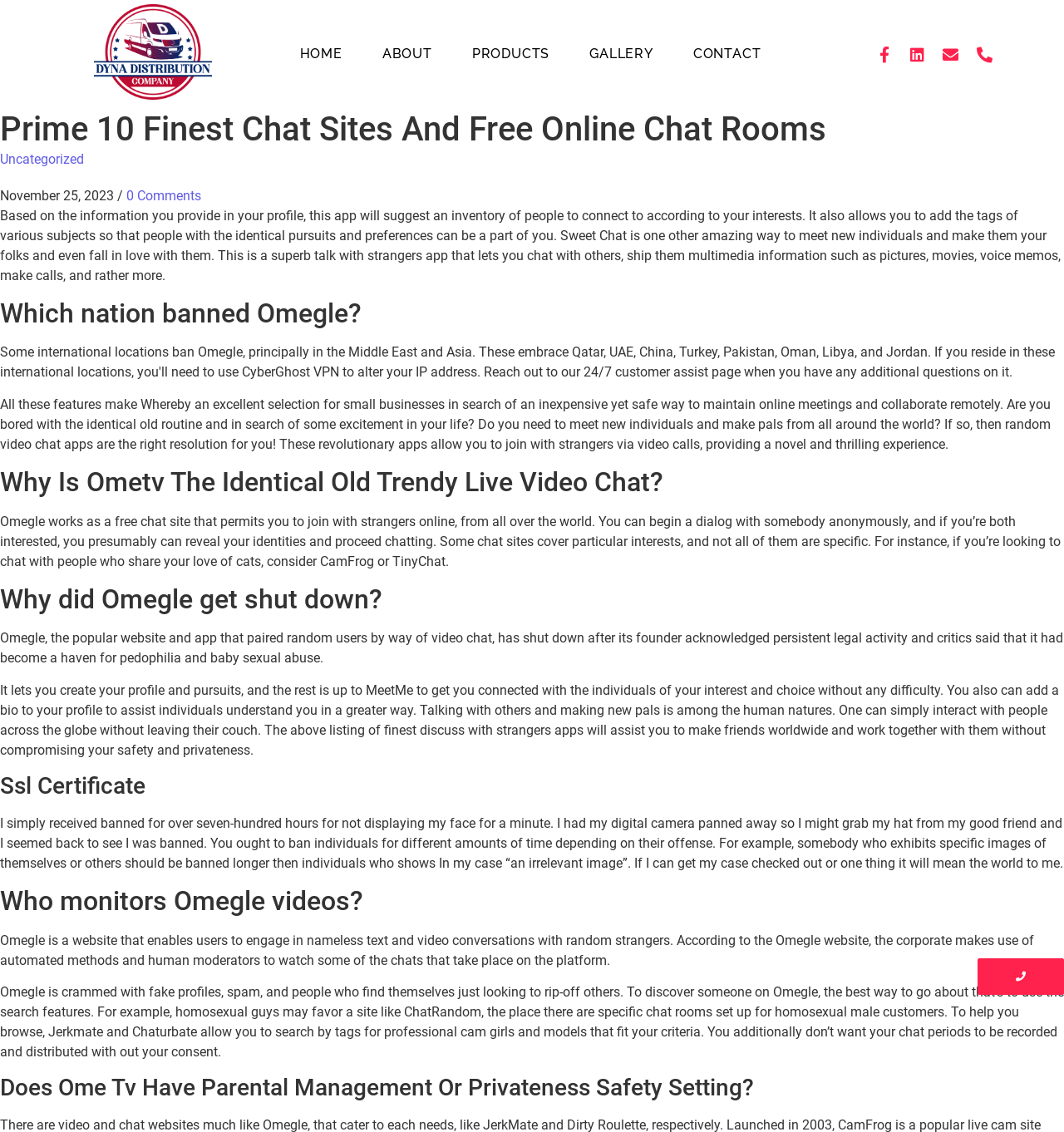Pinpoint the bounding box coordinates of the area that must be clicked to complete this instruction: "Click the GALLERY link".

[0.547, 0.038, 0.621, 0.058]